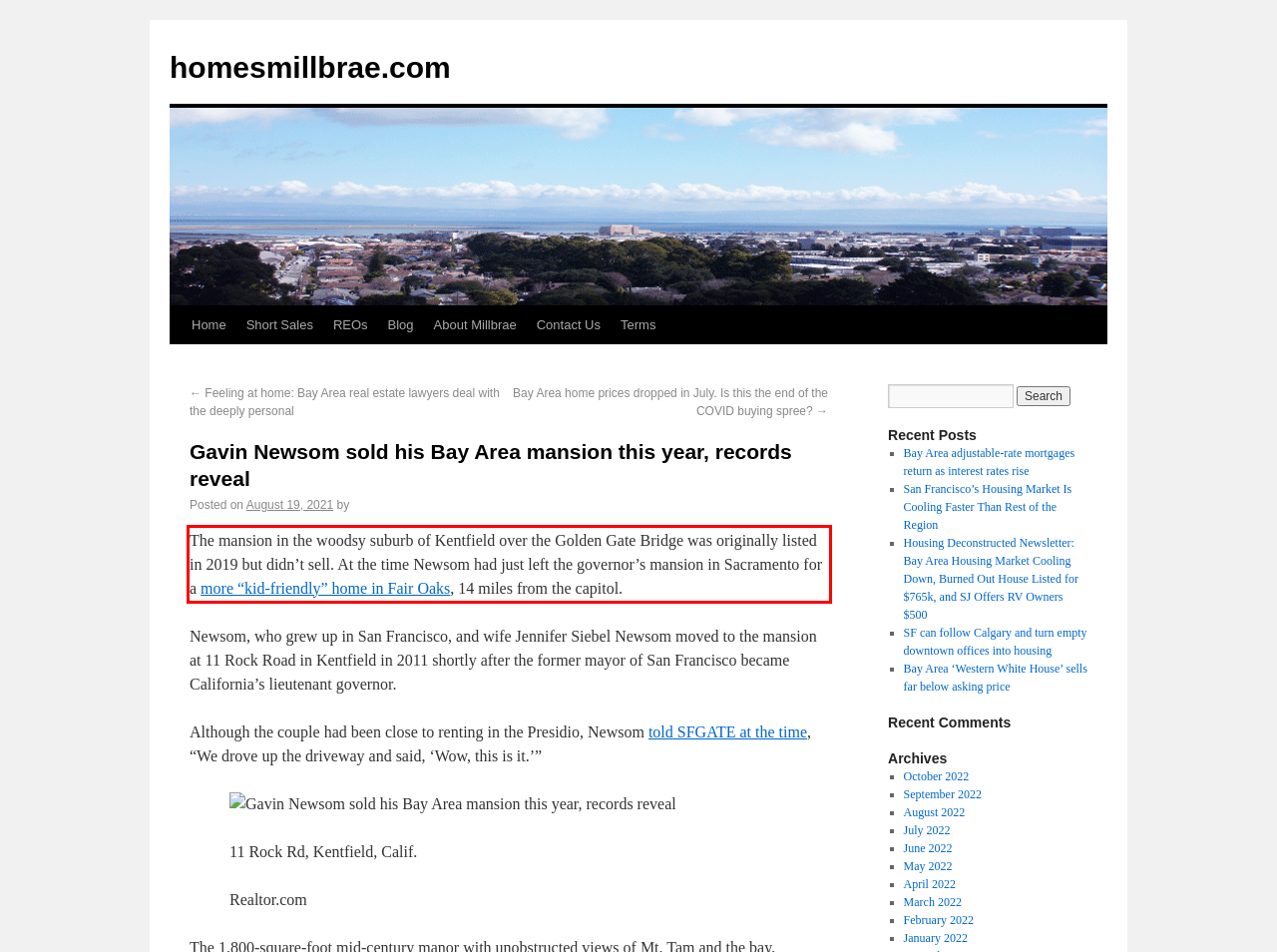Using the provided webpage screenshot, identify and read the text within the red rectangle bounding box.

The mansion in the woodsy suburb of Kentfield over the Golden Gate Bridge was originally listed in 2019 but didn’t sell. At the time Newsom had just left the governor’s mansion in Sacramento for a more “kid-friendly” home in Fair Oaks, 14 miles from the capitol.